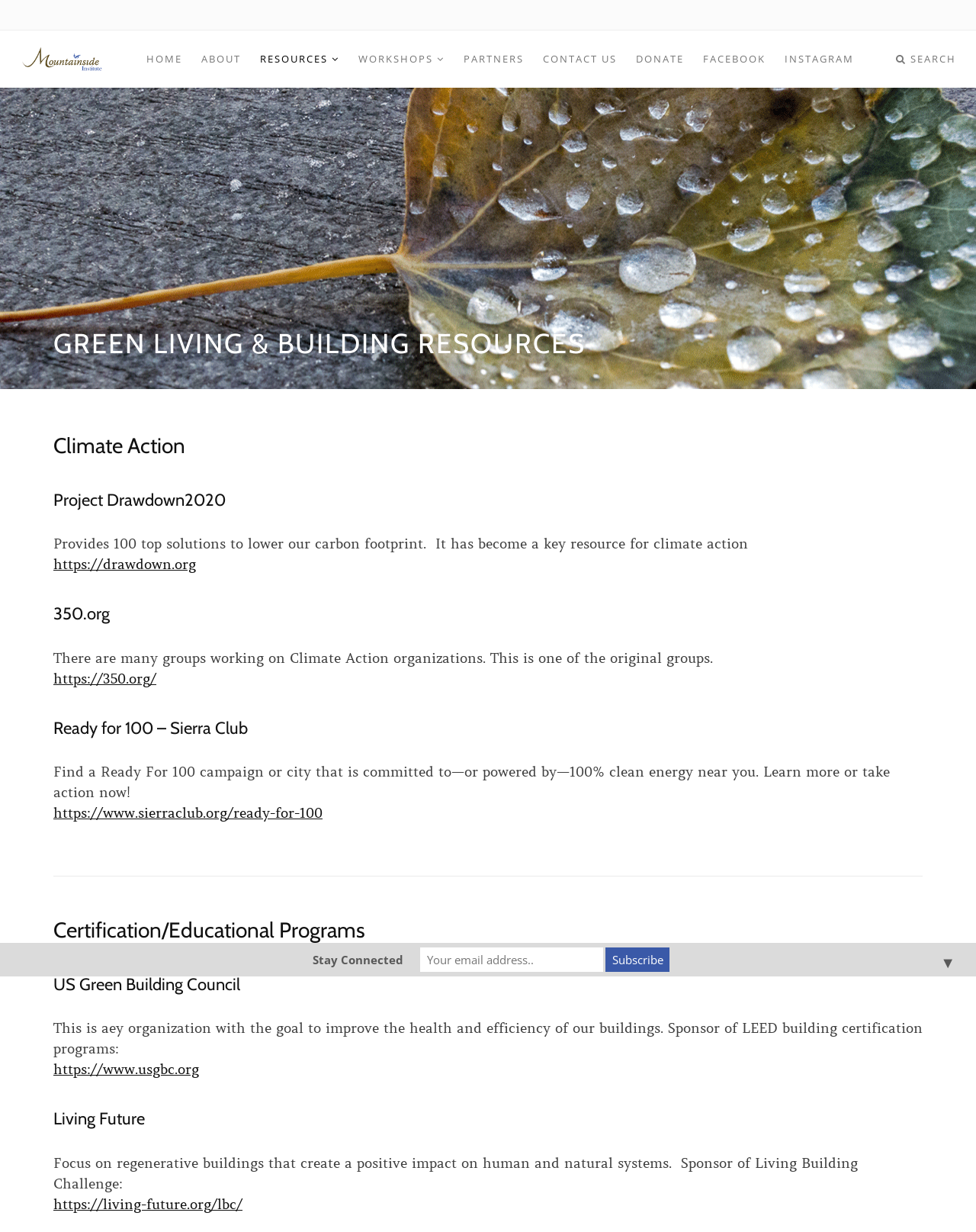Please locate the bounding box coordinates of the element that should be clicked to achieve the given instruction: "Learn more about Project Drawdown 2020".

[0.055, 0.452, 0.201, 0.465]